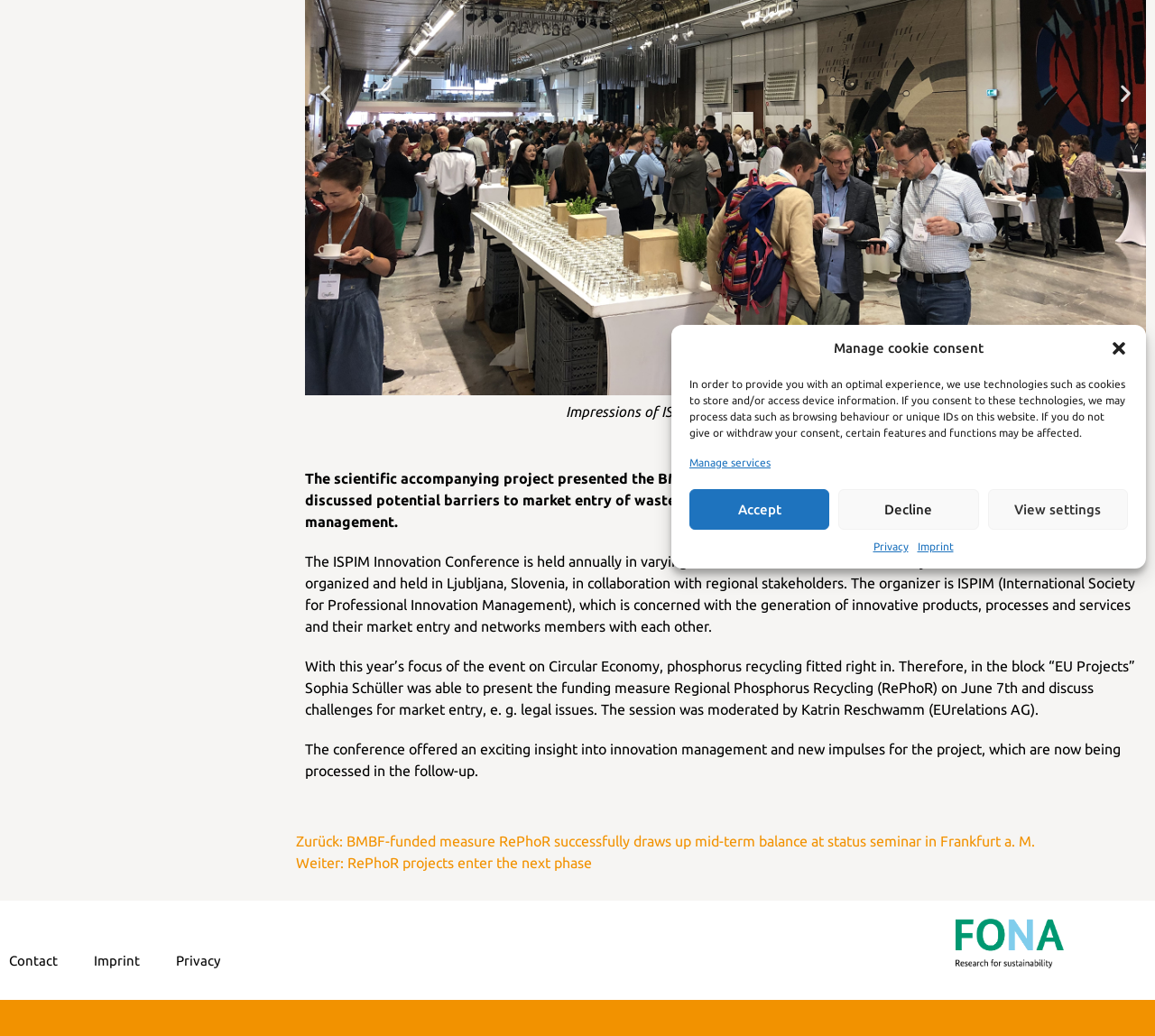Determine the bounding box for the described HTML element: "Imprint". Ensure the coordinates are four float numbers between 0 and 1 in the format [left, top, right, bottom].

[0.066, 0.907, 0.137, 0.947]